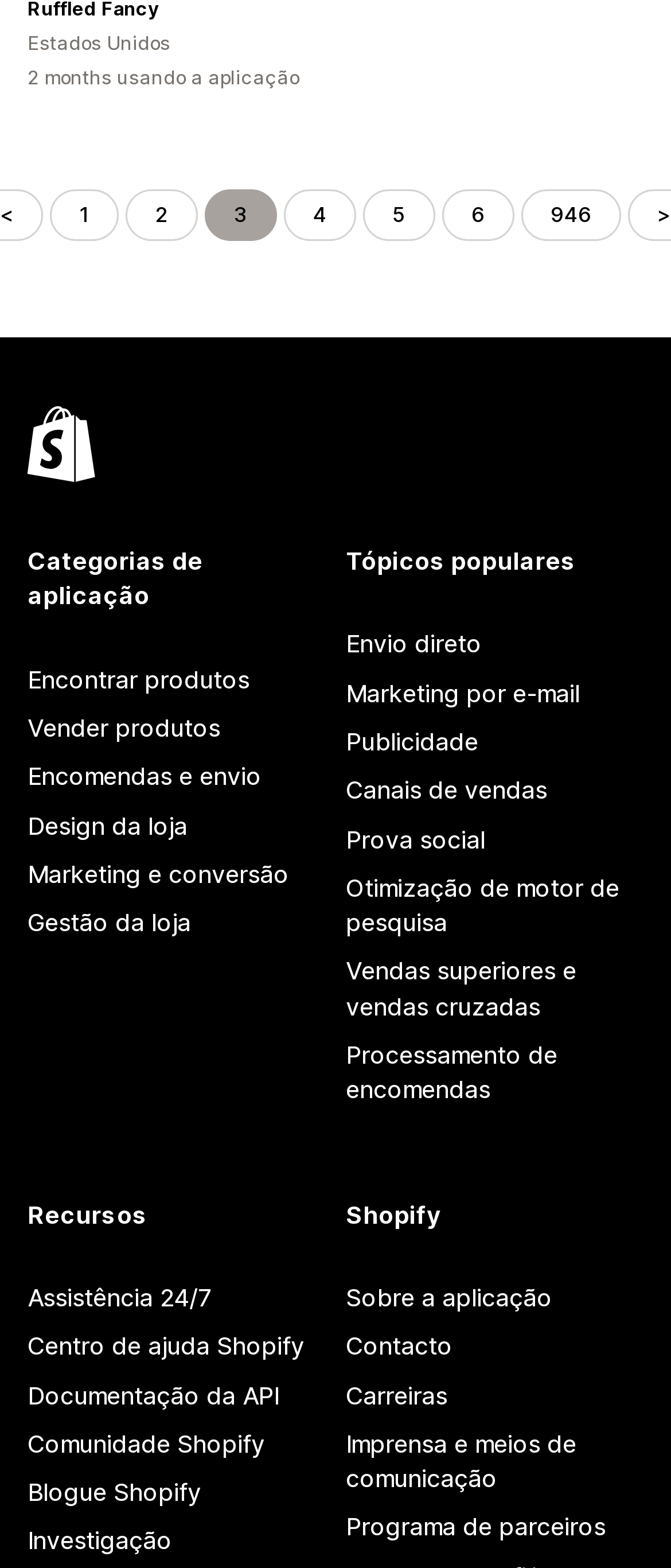Can you find the bounding box coordinates for the element to click on to achieve the instruction: "Go to page 1"?

[0.074, 0.121, 0.177, 0.154]